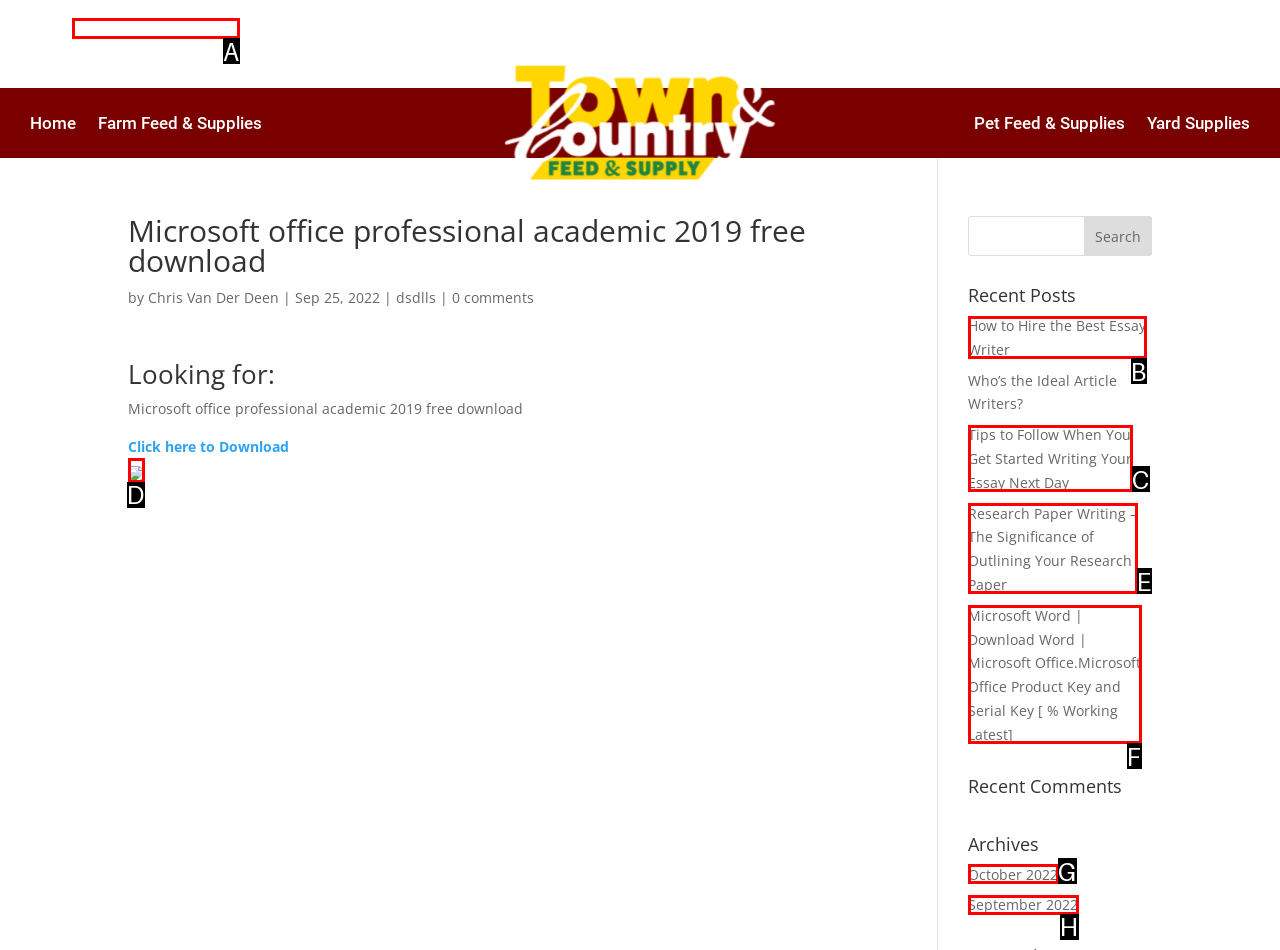Identify the HTML element to select in order to accomplish the following task: Click on Facebook link
Reply with the letter of the chosen option from the given choices directly.

A